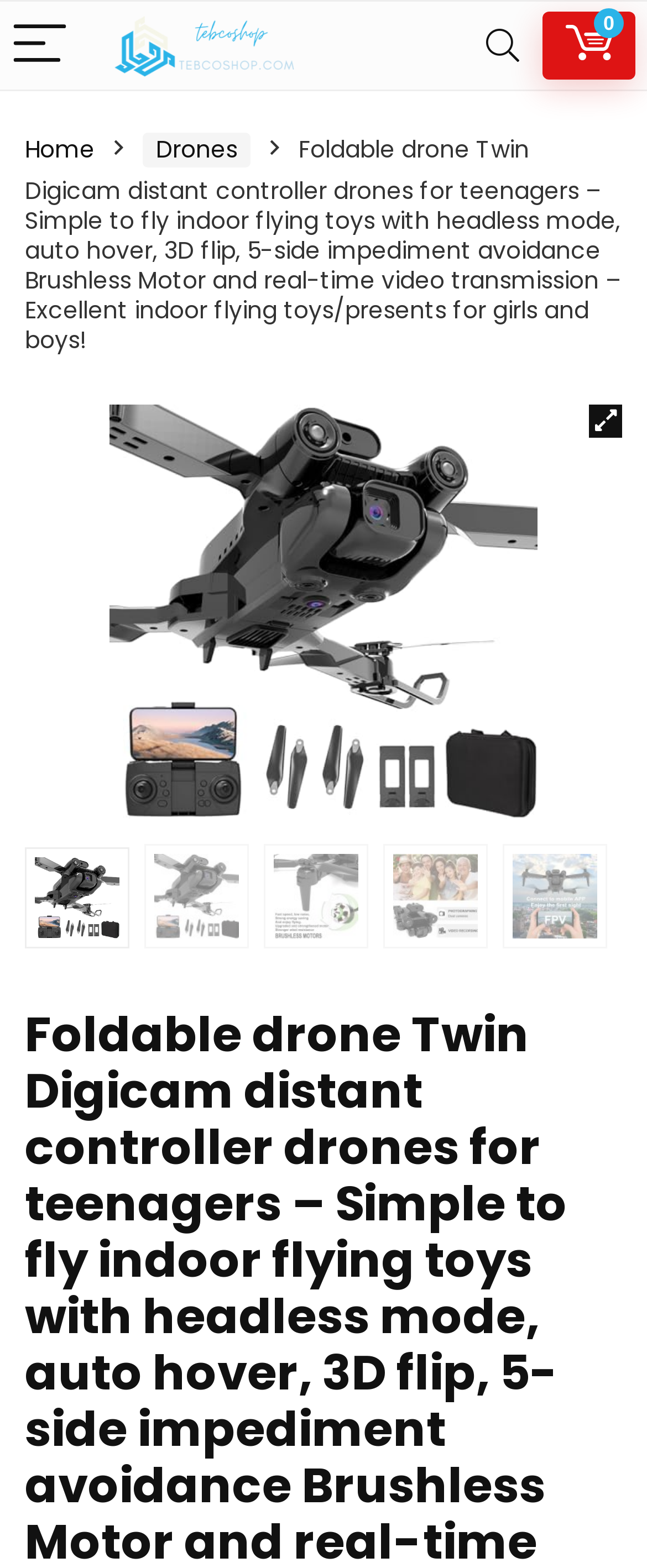What type of product is being showcased?
Based on the image, answer the question with as much detail as possible.

The webpage appears to be showcasing a product, and the text 'Foldable drone Twin Digicam distant controller drones for teenagers...' suggests that the product is a drone. The presence of multiple images of the product also supports this conclusion.